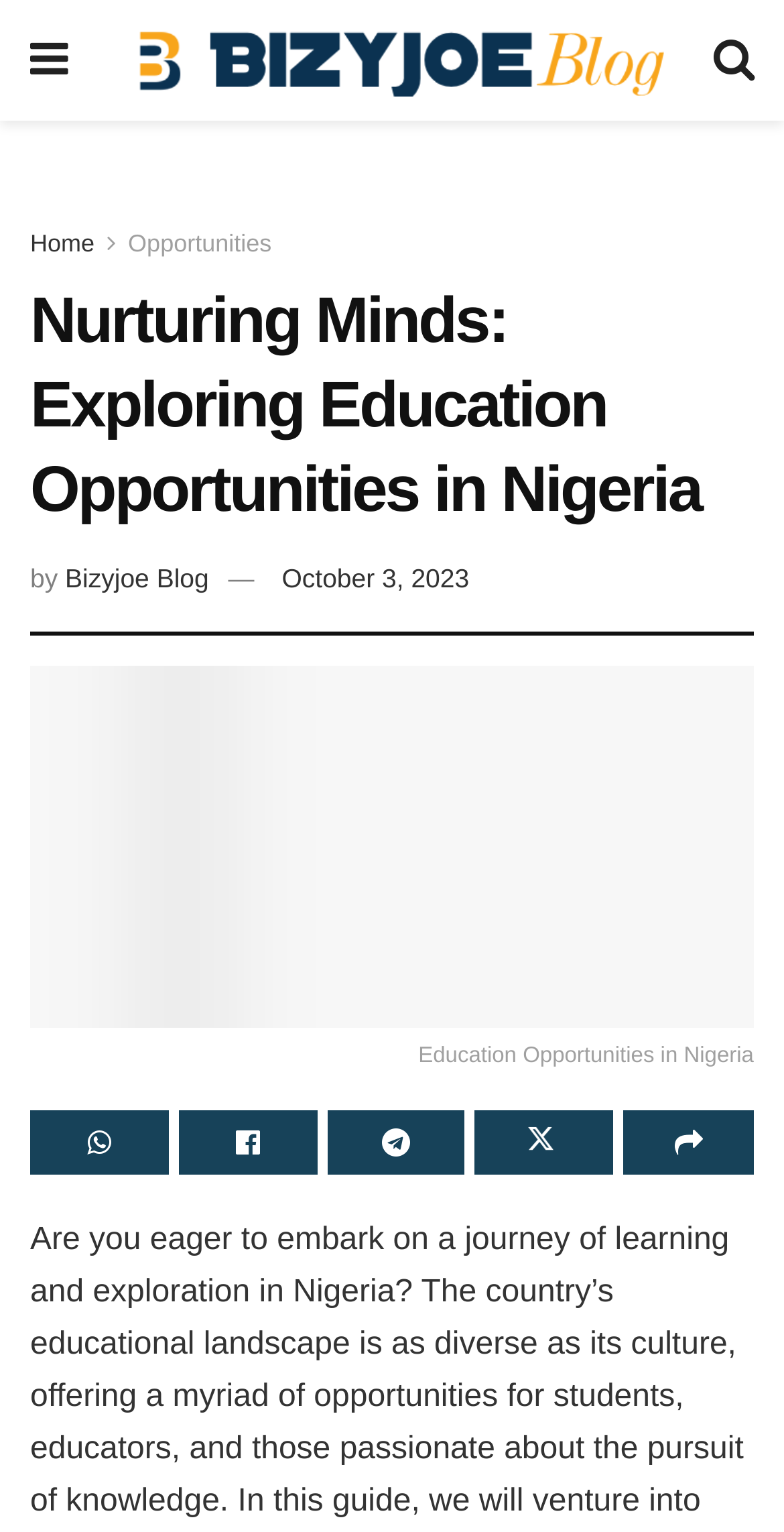Explain the webpage in detail, including its primary components.

The webpage appears to be a blog post titled "Nurturing Minds: Exploring Education Opportunities in Nigeria" on the Bizyjoe Blog. At the top left corner, there is a small icon represented by a Unicode character '\uf0c9'. Next to it, there is a long horizontal link that spans almost the entire width of the page, containing an image. 

On the top right corner, there is another small icon represented by a Unicode character '\uf002'. Below the top section, there are three links: "Home", "Opportunities", and the title of the blog post, which is also a heading. The title is centered and takes up most of the width of the page.

Below the title, there is a byline that reads "by Bizyjoe Blog" and a date "October 3, 2023". Underneath, there is a large link that takes up the full width of the page, containing an image and the text "Education Opportunities in Nigeria". 

At the bottom of the page, there are five small icons represented by Unicode characters '\uf232', '\uf230', '\uf2c6', and '\uf064', with an empty link in between the third and fourth icons. The fourth icon is accompanied by a small image.